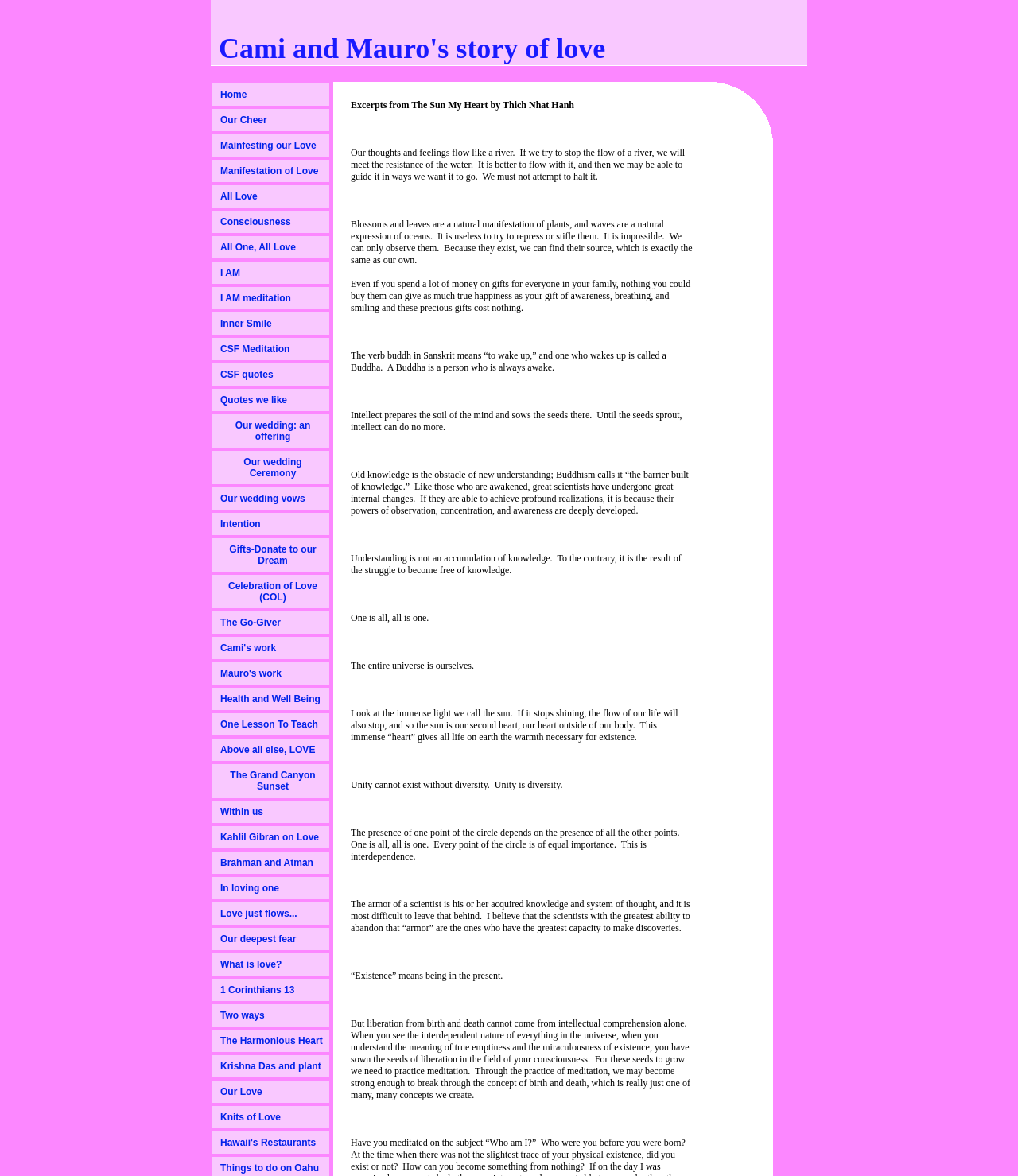Please find the bounding box coordinates for the clickable element needed to perform this instruction: "Read 'Kahlil Gibran on Love'".

[0.209, 0.703, 0.323, 0.721]